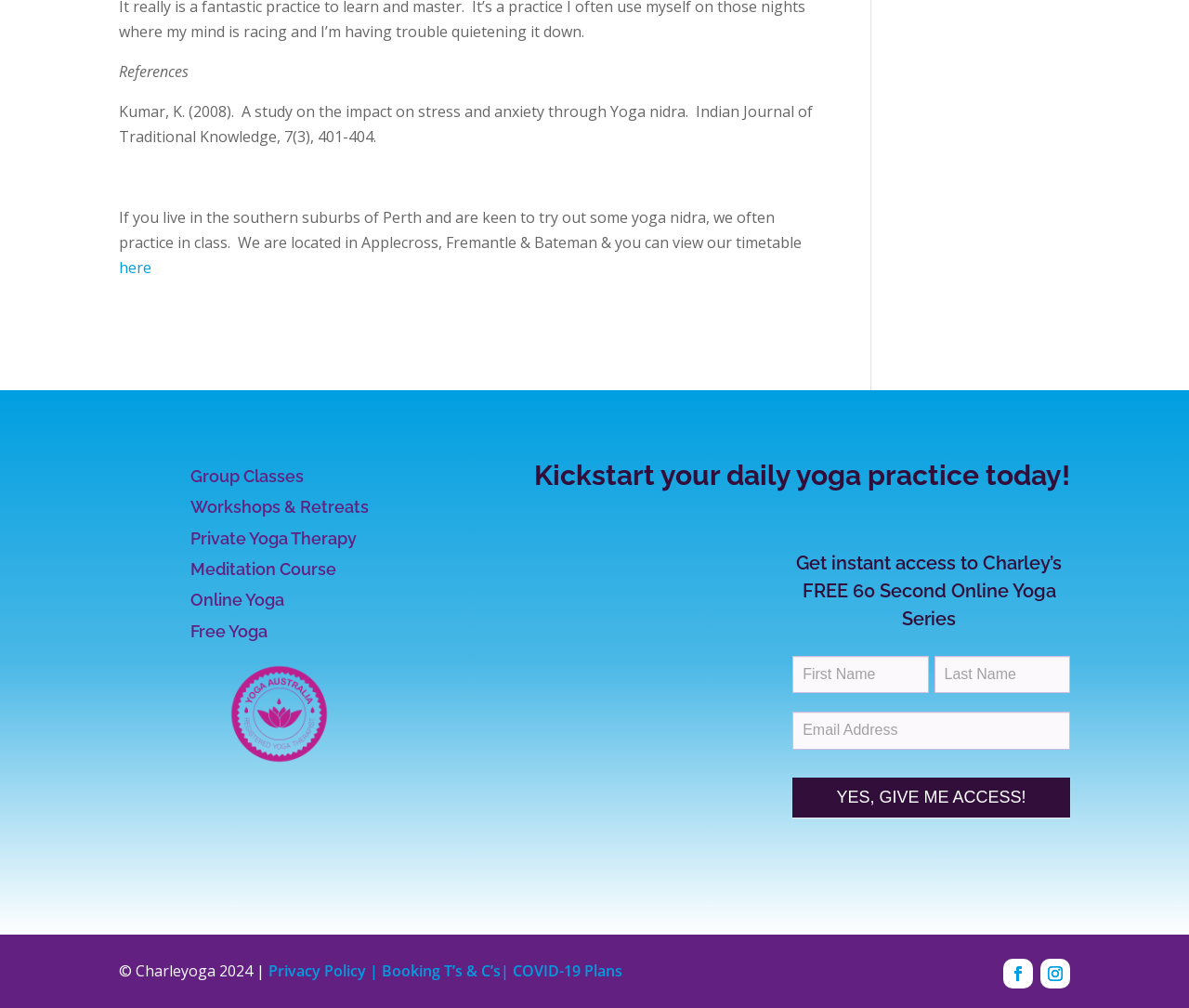Determine the bounding box for the described UI element: "YES, GIVE ME ACCESS!".

[0.667, 0.772, 0.9, 0.811]